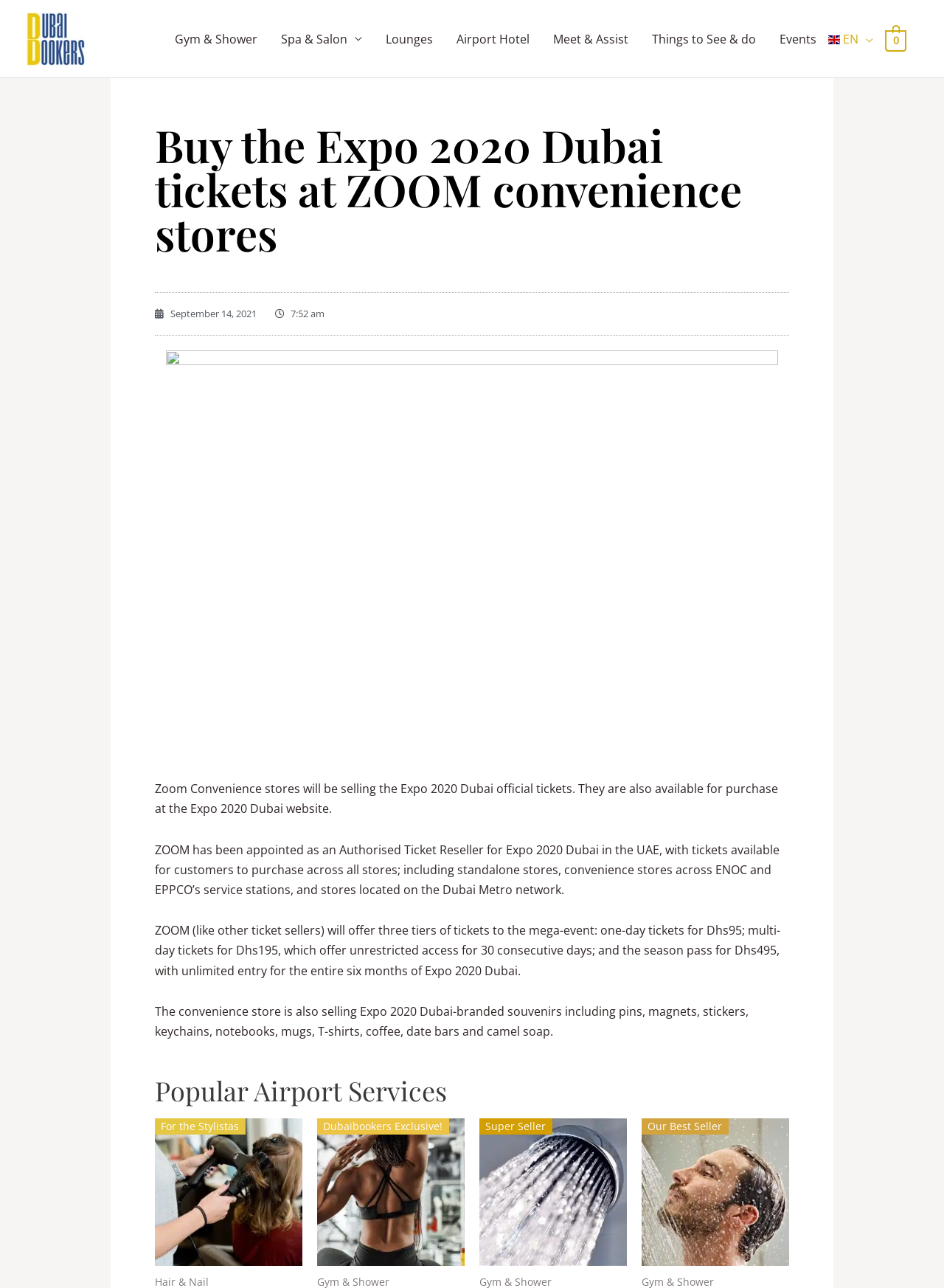Where can Expo 2020 Dubai tickets be purchased? Examine the screenshot and reply using just one word or a brief phrase.

ZOOM convenience stores